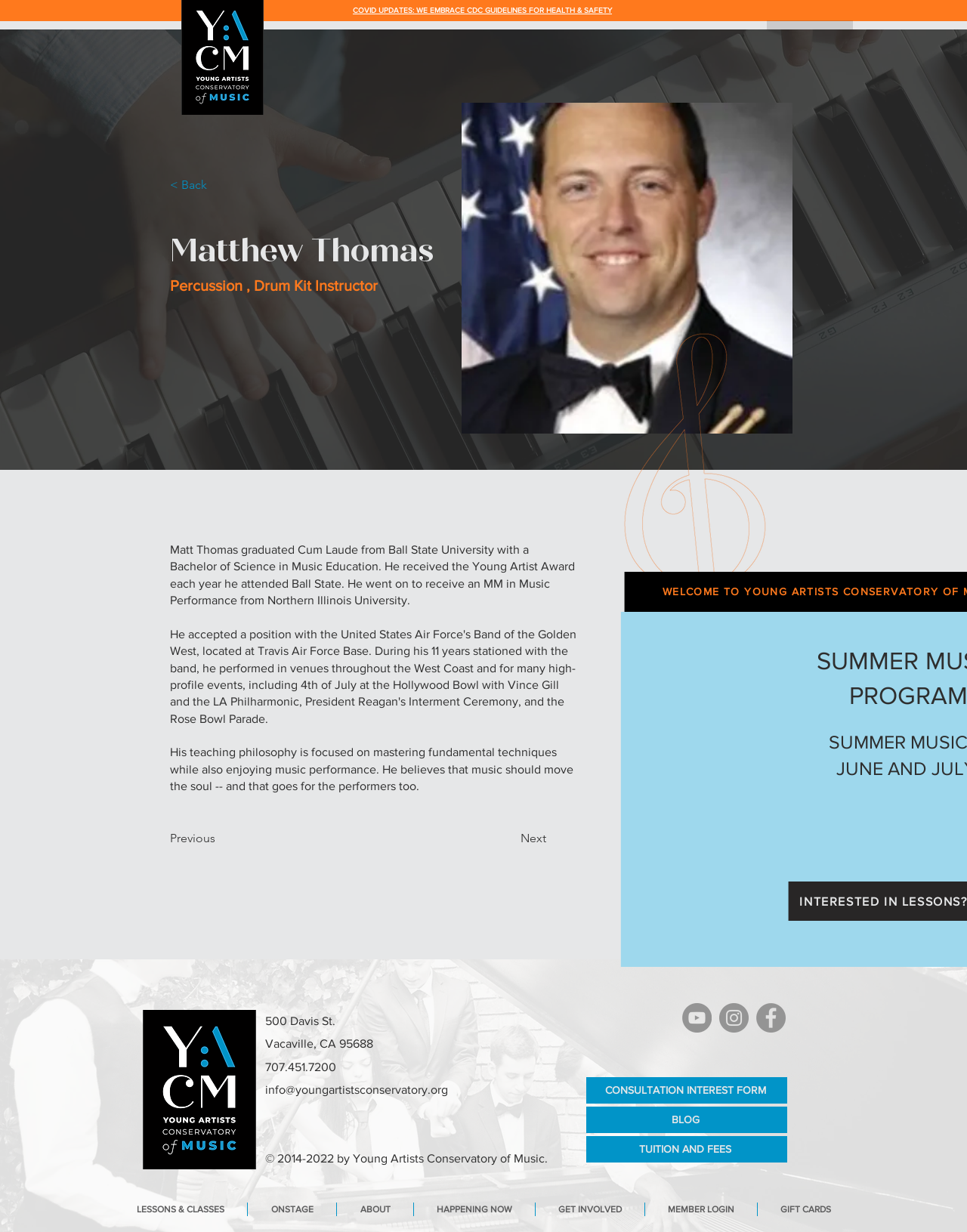Given the description of the UI element: "Request a Consultation Here", predict the bounding box coordinates in the form of [left, top, right, bottom], with each value being a float between 0 and 1.

[0.804, 0.029, 0.873, 0.067]